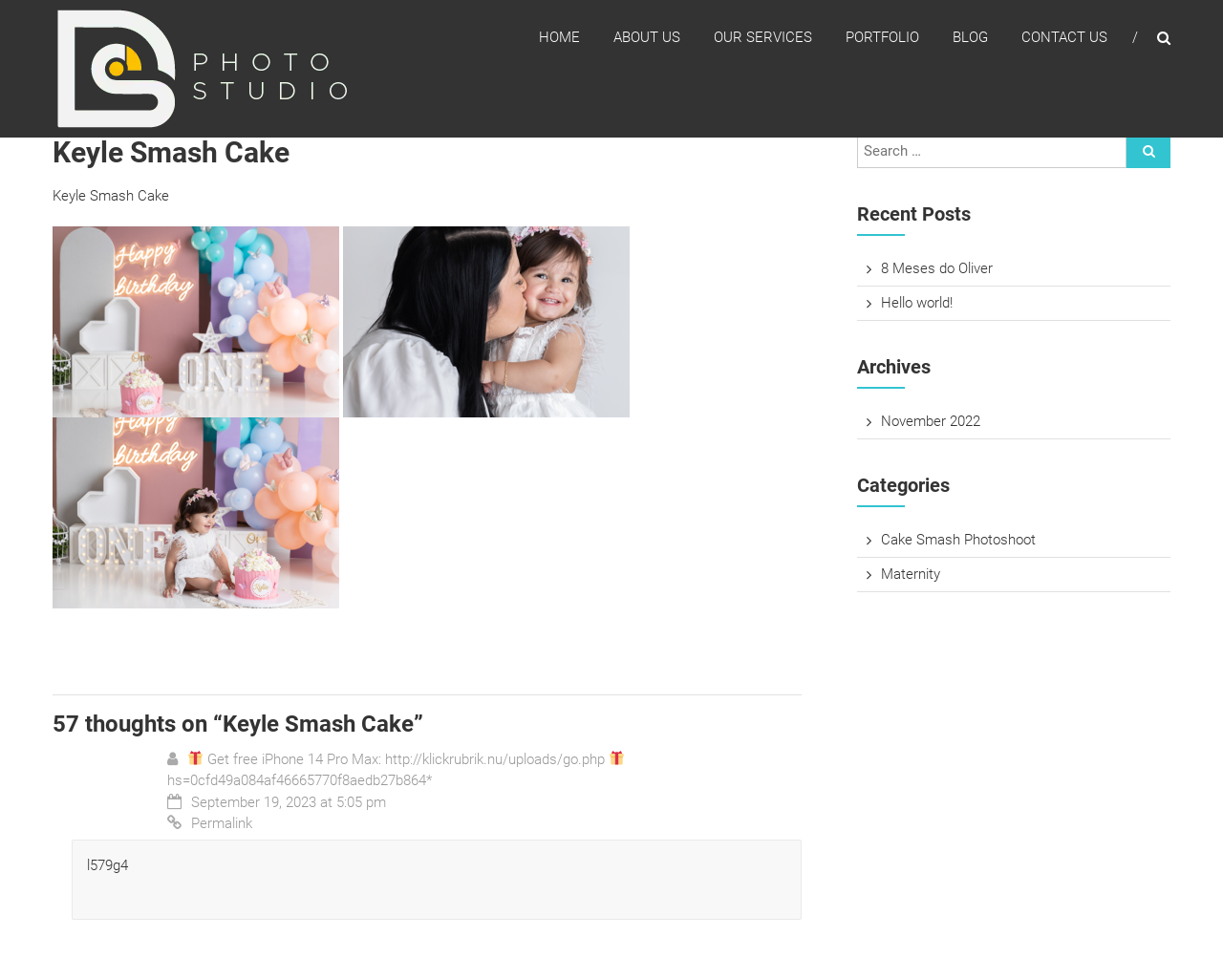Please identify the bounding box coordinates of the area that needs to be clicked to fulfill the following instruction: "Search for something."

[0.701, 0.136, 0.921, 0.172]